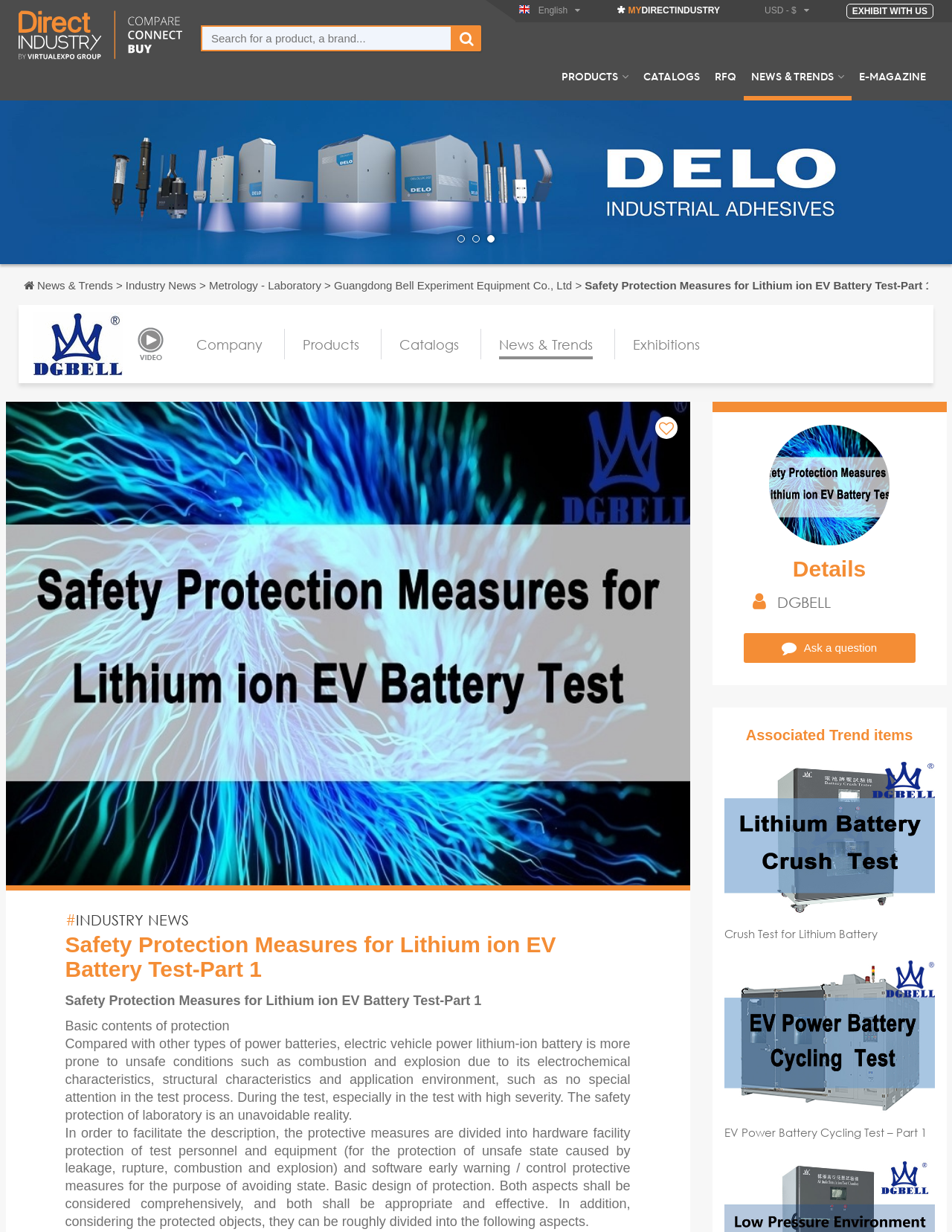Generate a detailed explanation of the webpage's features and information.

This webpage appears to be a product information page for a company called Guangdong Bell Experiment Equipment Co., Ltd, which specializes in industrial equipment. The page is divided into several sections.

At the top, there is a navigation bar with links to various sections of the website, including "PRODUCTS", "CATALOGS", "NEWS & TRENDS", and "RFQ". Below this, there is a search bar where users can search for products or brands.

The main content of the page is divided into two columns. The left column contains a series of links to news articles and trends, including "Industry News" and "Metrology - Laboratory". There is also a logo of the company and a video icon.

The right column contains the main article, which is titled "Safety Protection Measures for Lithium ion EV Battery Test-Part 1". The article discusses the safety protection measures for lithium-ion EV battery testing, including the basic contents of protection, hardware facility protection, and software early warning/control protective measures. The article is divided into several paragraphs, with headings and subheadings.

Below the article, there is a section titled "Associated Trend items", which contains links to related articles, including "Crush Test for Lithium Battery" and "EV Power Battery Cycling Test – Part 1". There is also a tab panel that allows users to compare up to 10 products.

At the bottom of the page, there is a footer section with links to various sections of the website, including "Company", "Products", "Catalogs", and "News & Trends". There is also a link to ask a question and a section that displays the company's logo and contact information.